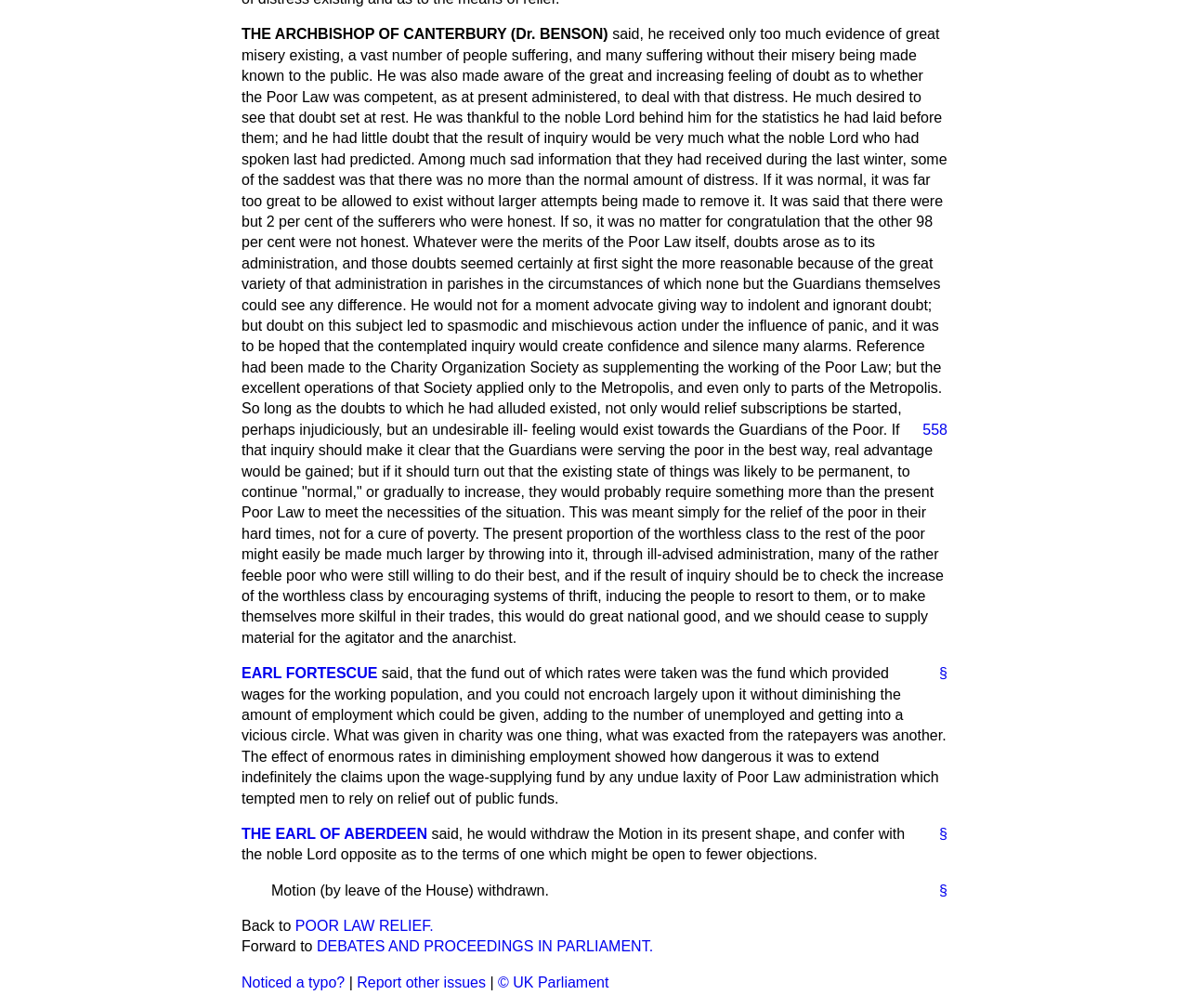Give a short answer to this question using one word or a phrase:
What is the topic of the debate?

Poor Law Relief